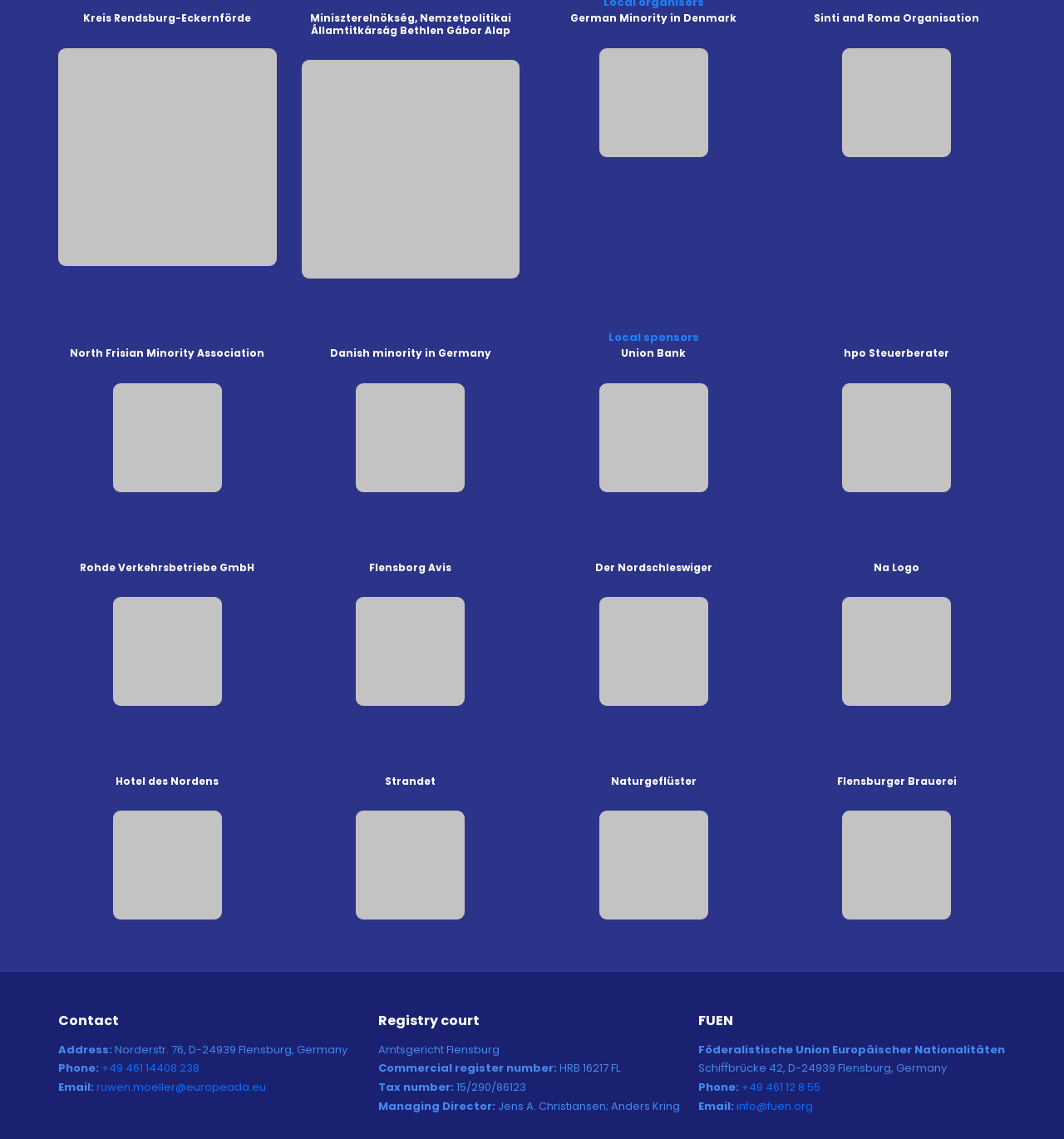Who are the managing directors?
Based on the screenshot, answer the question with a single word or phrase.

Jens A. Christiansen; Anders Kring